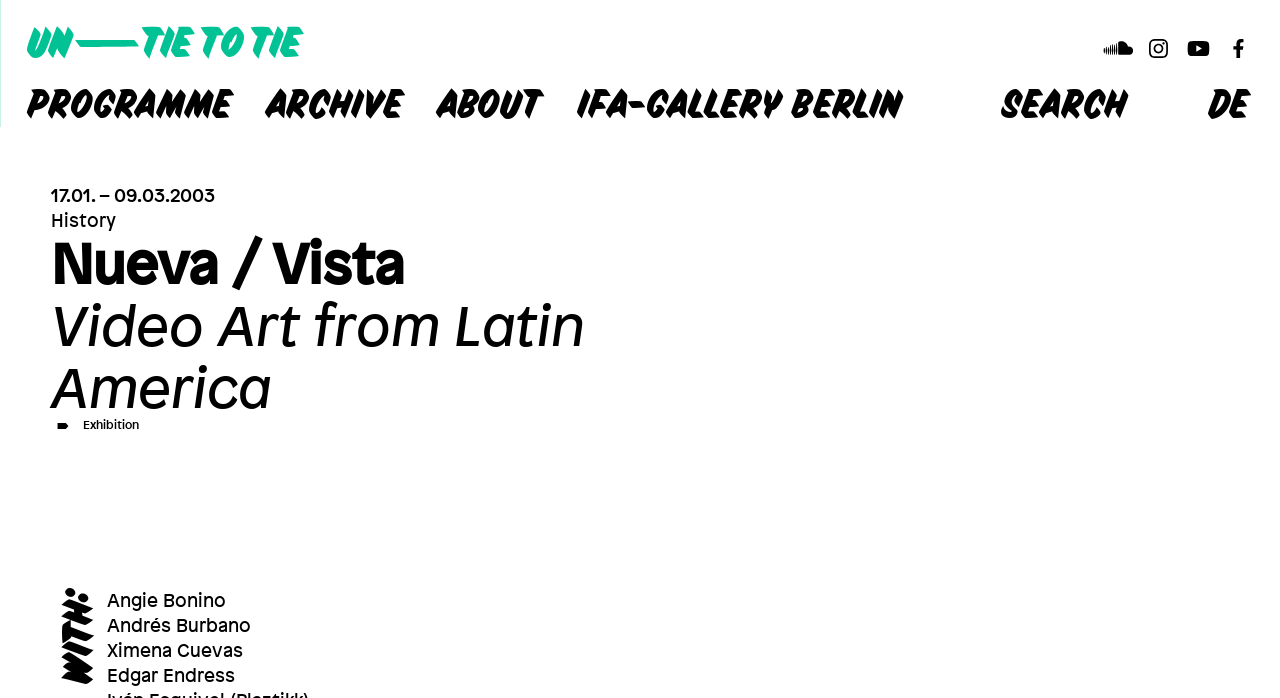Carefully examine the image and provide an in-depth answer to the question: What is the name of the exhibition?

The name of the exhibition can be inferred from the heading 'Nueva / Vista Video Art from Latin America' located at the top of the webpage.